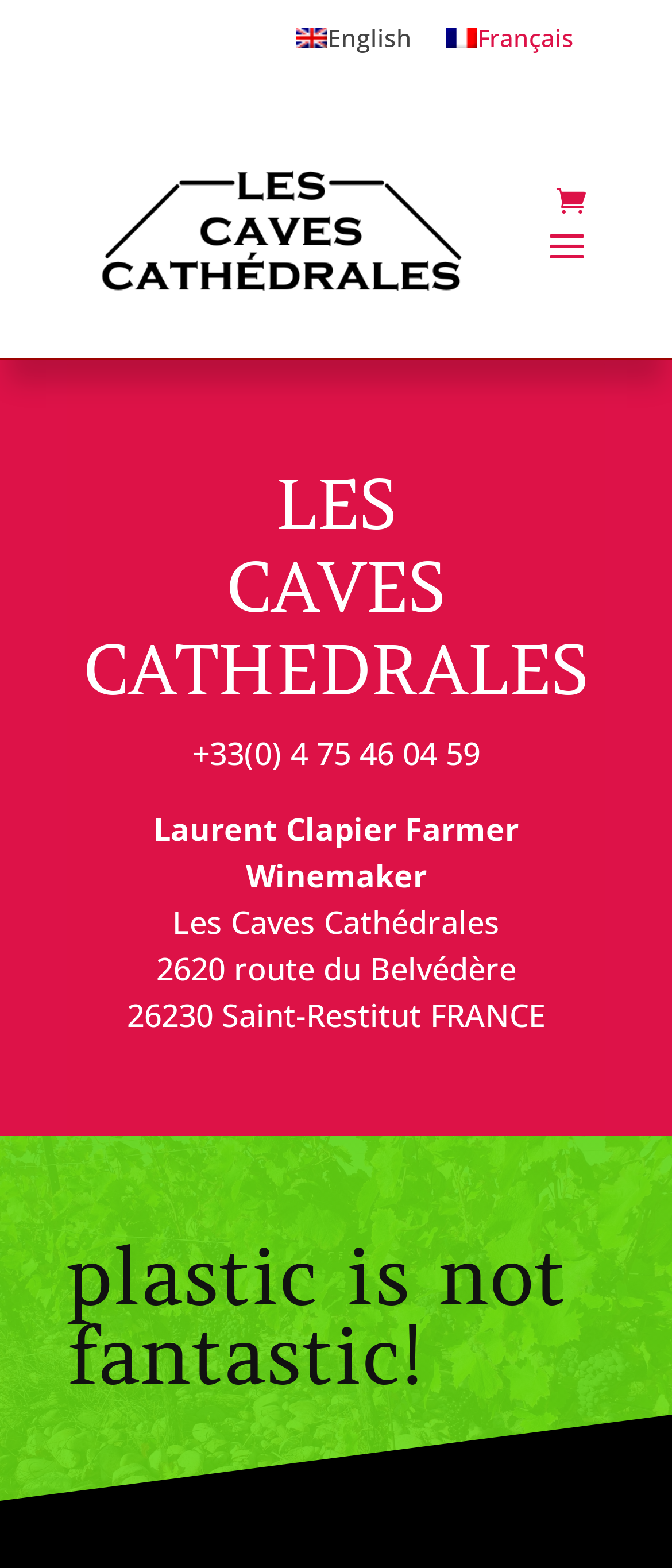Provide a brief response using a word or short phrase to this question:
What is the address of Les Caves Cathédrales?

2620 route du Belvédère, 26230 Saint-Restitut FRANCE